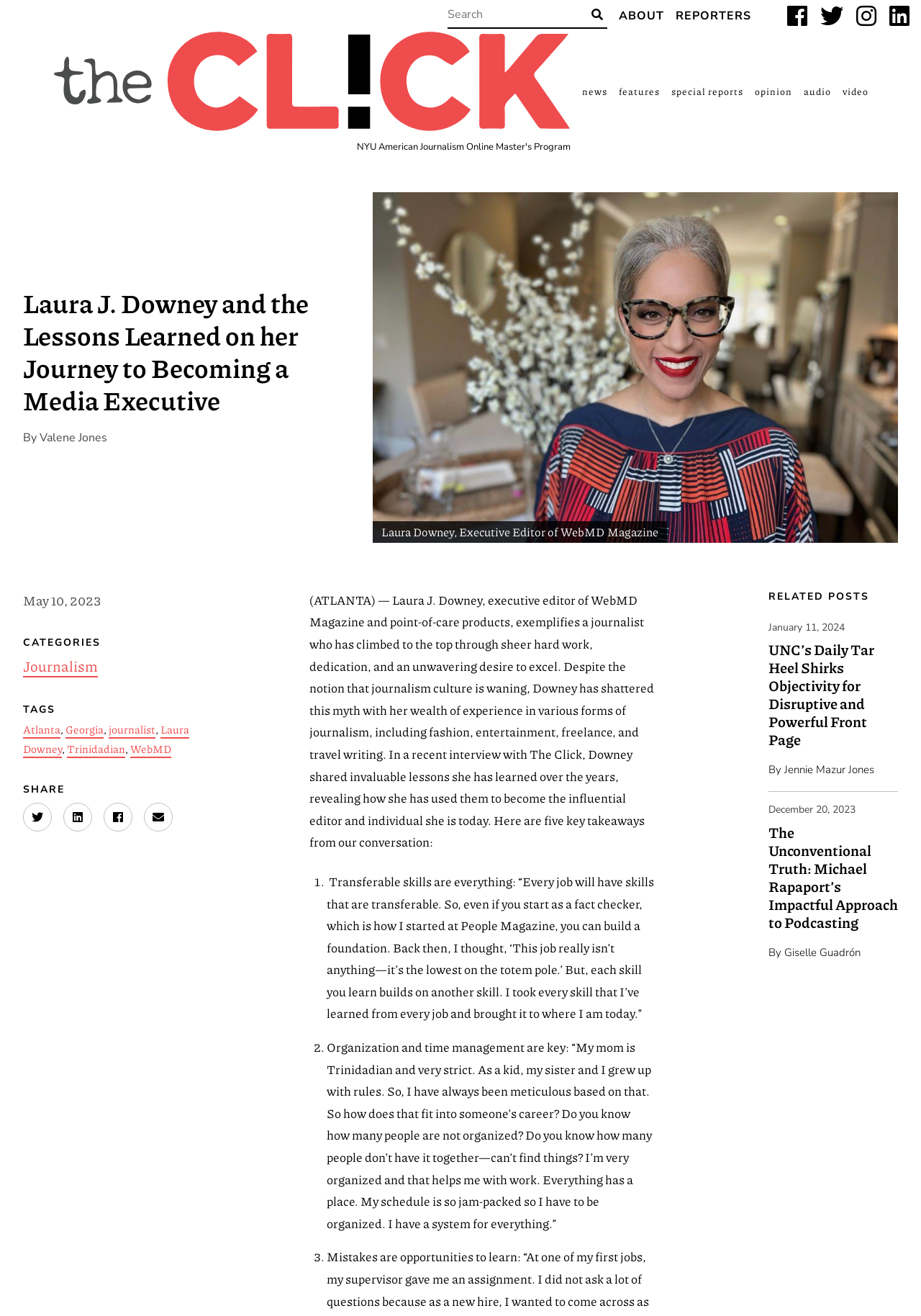What is the topic of the article written by Jennie Mazur Jones?
Based on the image, provide your answer in one word or phrase.

UNC’s Daily Tar Heel